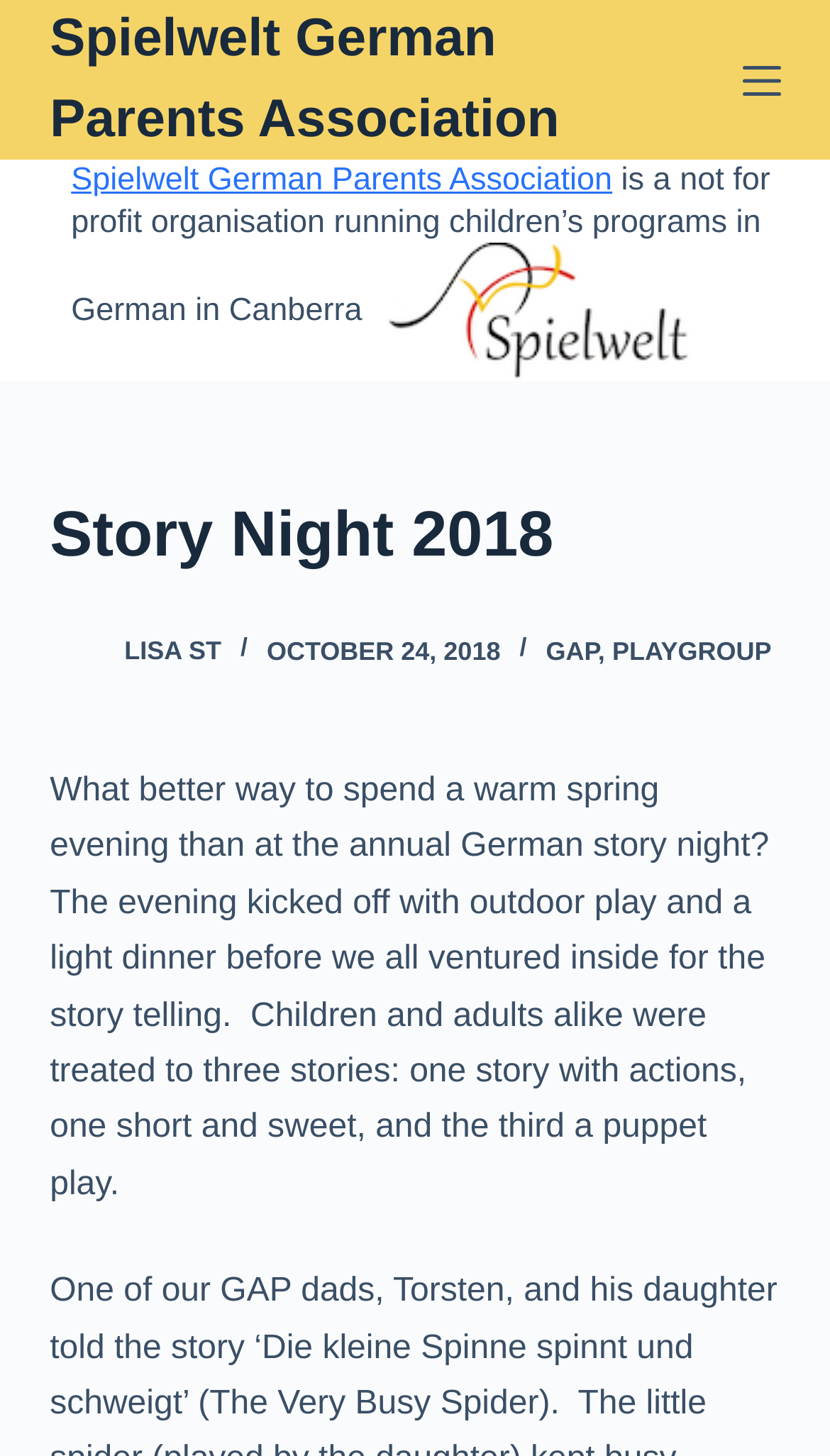Find the primary header on the webpage and provide its text.

Story Night 2018